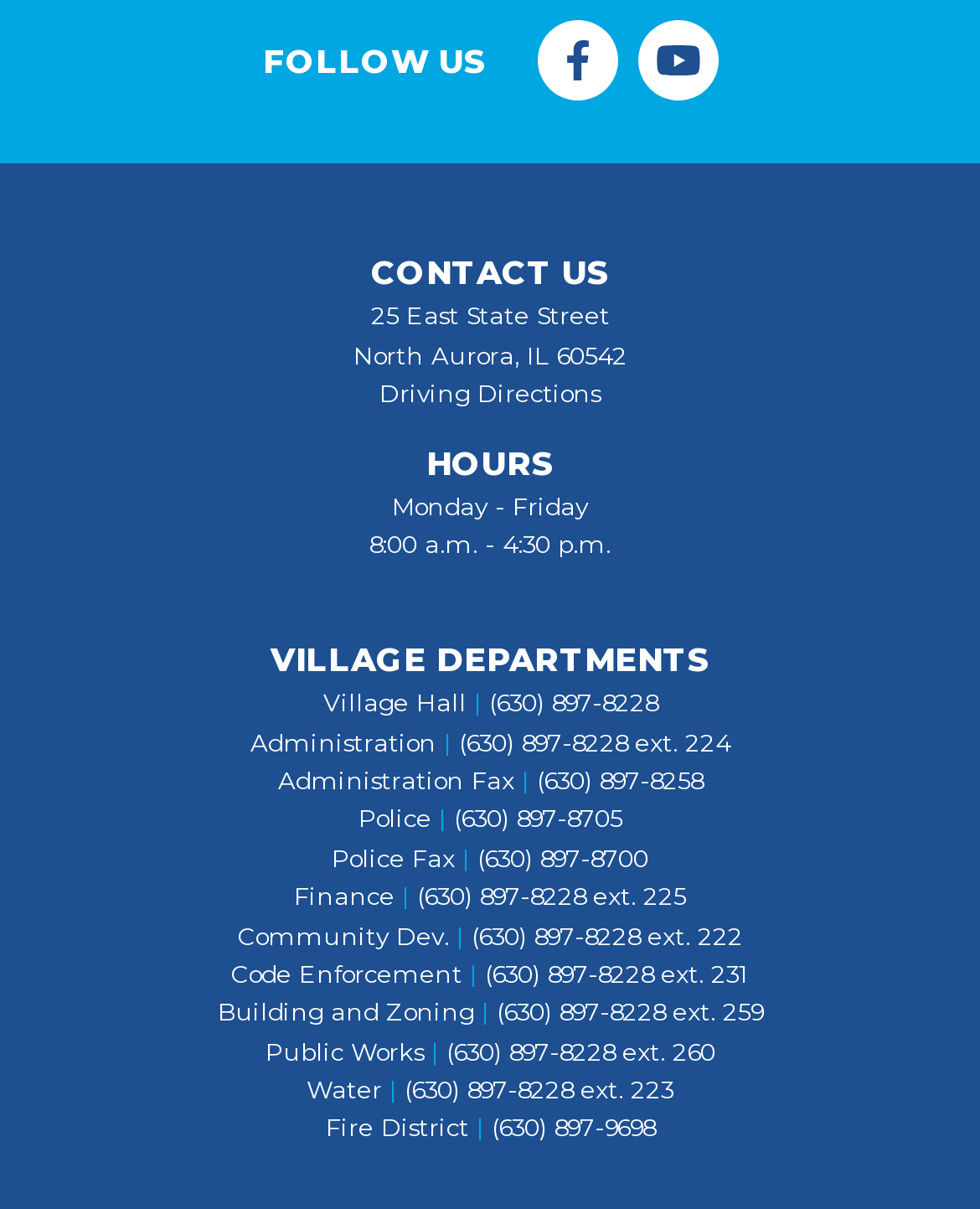Please identify the bounding box coordinates of the element that needs to be clicked to execute the following command: "Contact the Village Hall". Provide the bounding box using four float numbers between 0 and 1, formatted as [left, top, right, bottom].

[0.499, 0.57, 0.671, 0.593]